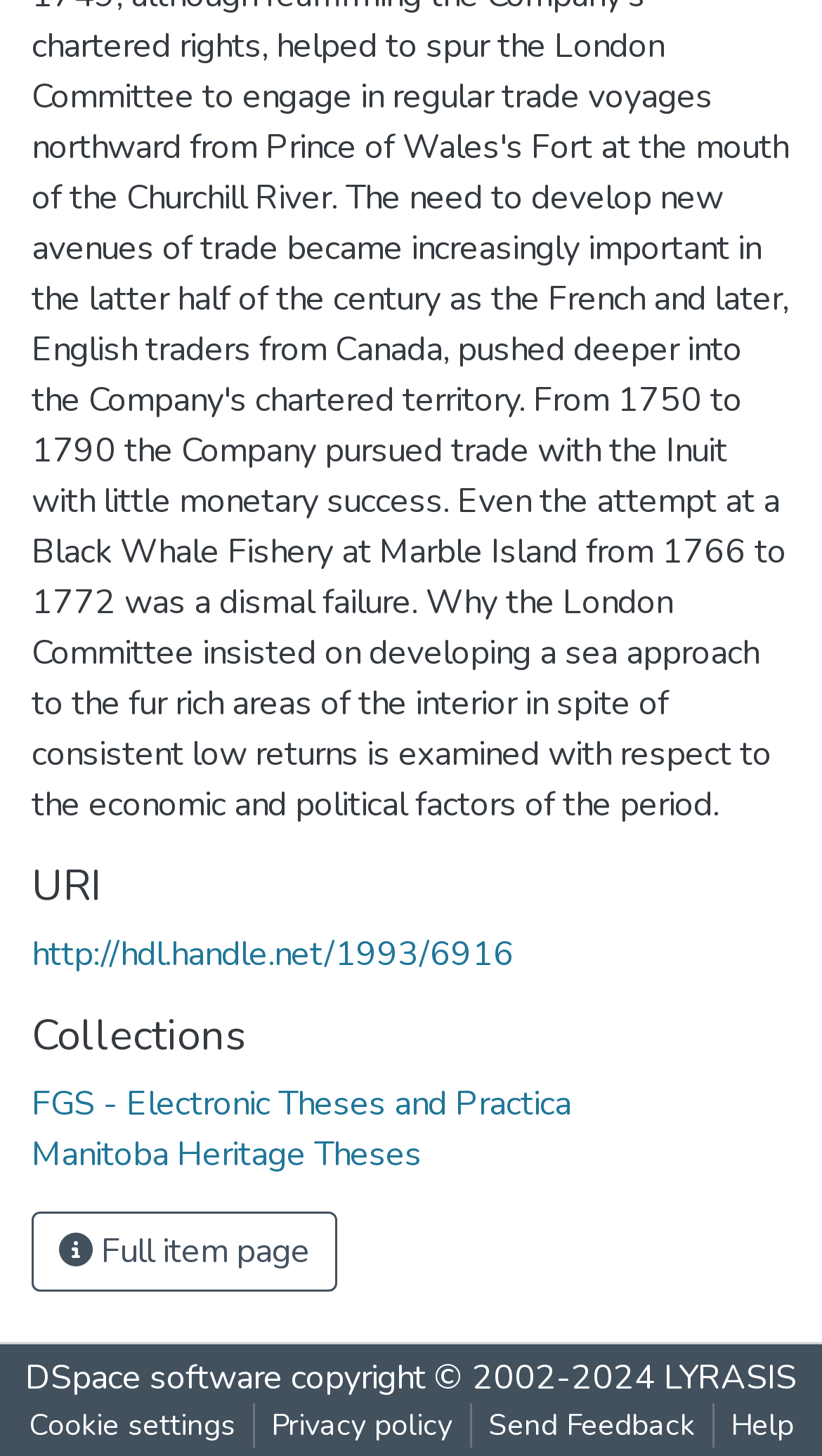Pinpoint the bounding box coordinates of the clickable element to carry out the following instruction: "Check copyright information."

[0.344, 0.93, 0.808, 0.962]